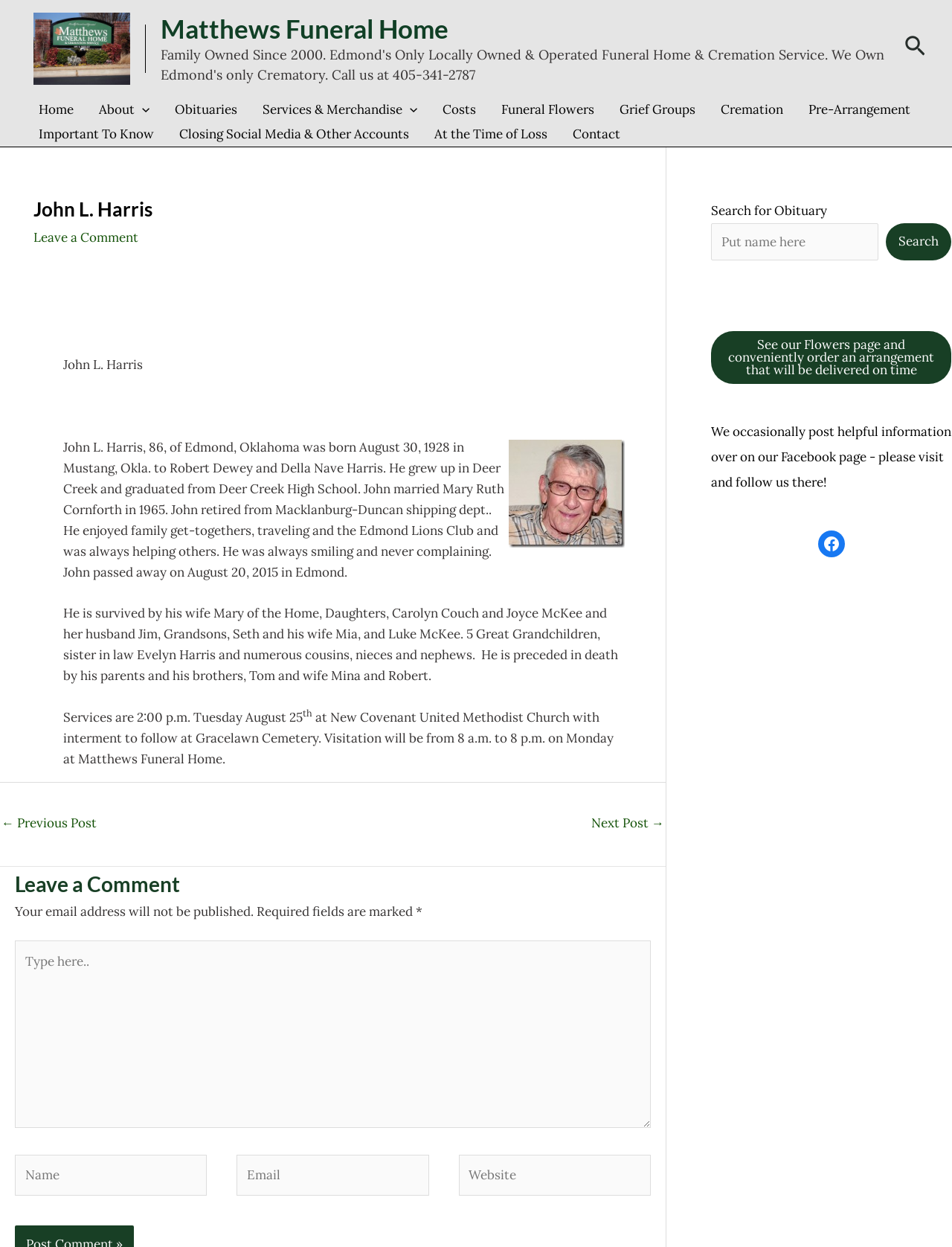Provide a brief response to the question below using one word or phrase:
What is the name of John L. Harris' wife?

Mary